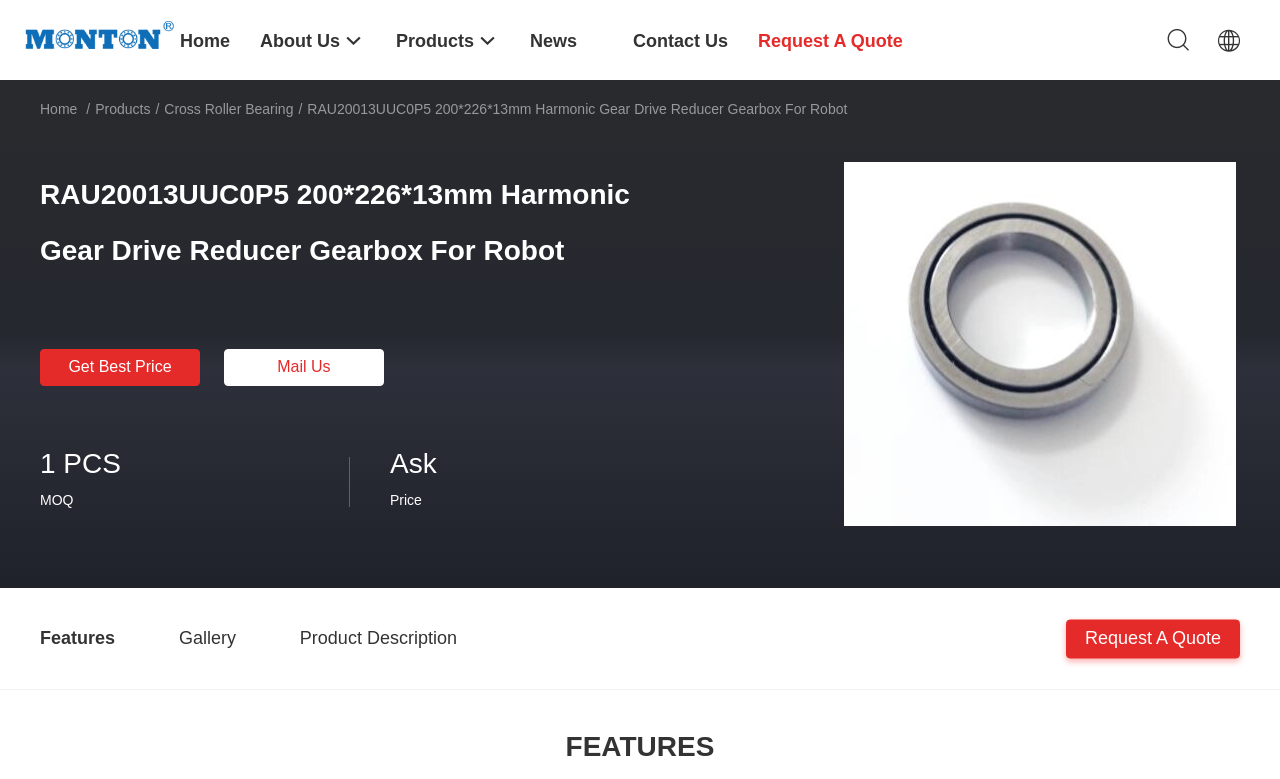Locate and provide the bounding box coordinates for the HTML element that matches this description: "Request A Quote".

[0.833, 0.795, 0.969, 0.845]